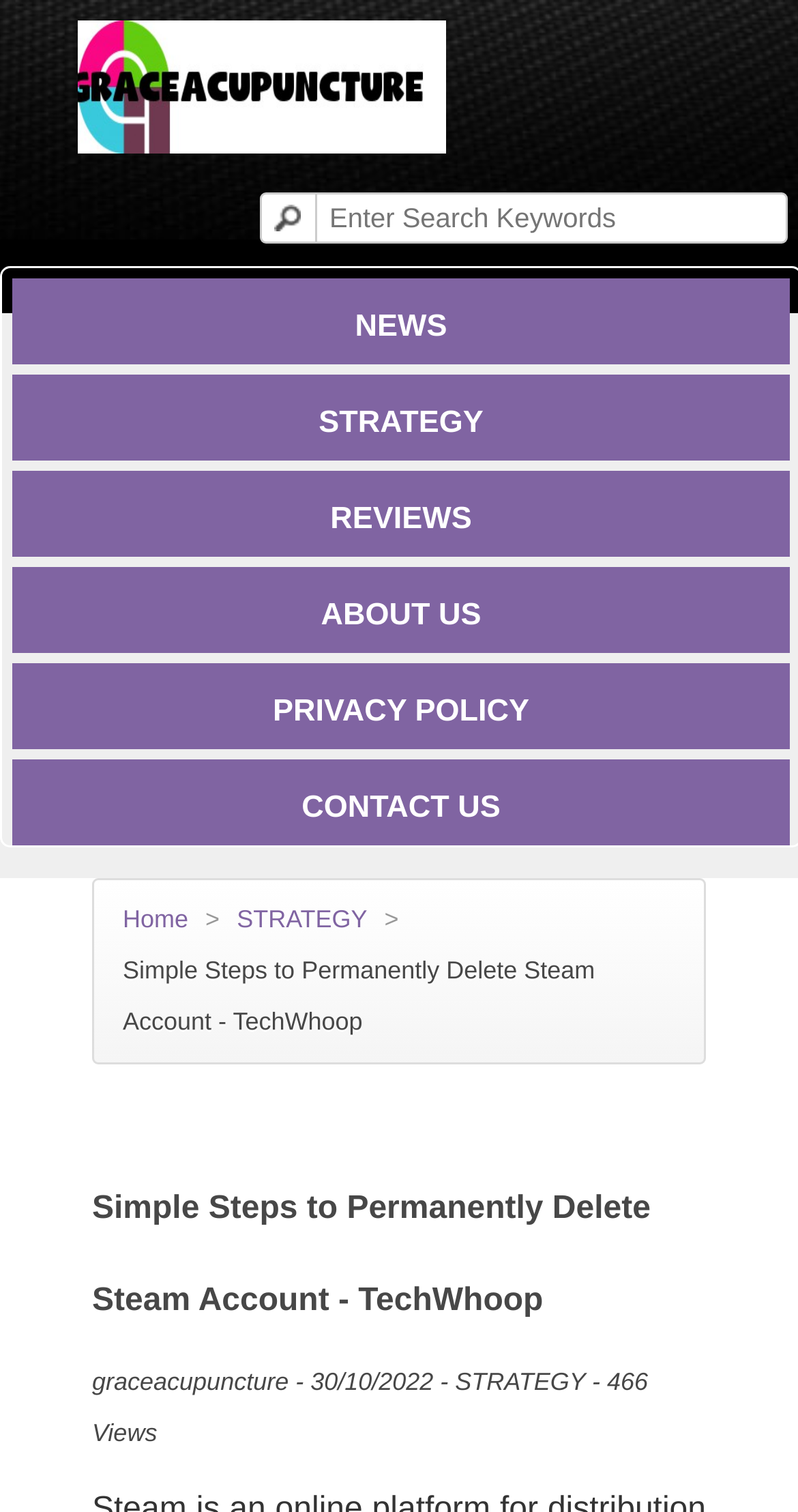Determine the bounding box coordinates of the section I need to click to execute the following instruction: "access ranking". Provide the coordinates as four float numbers between 0 and 1, i.e., [left, top, right, bottom].

None